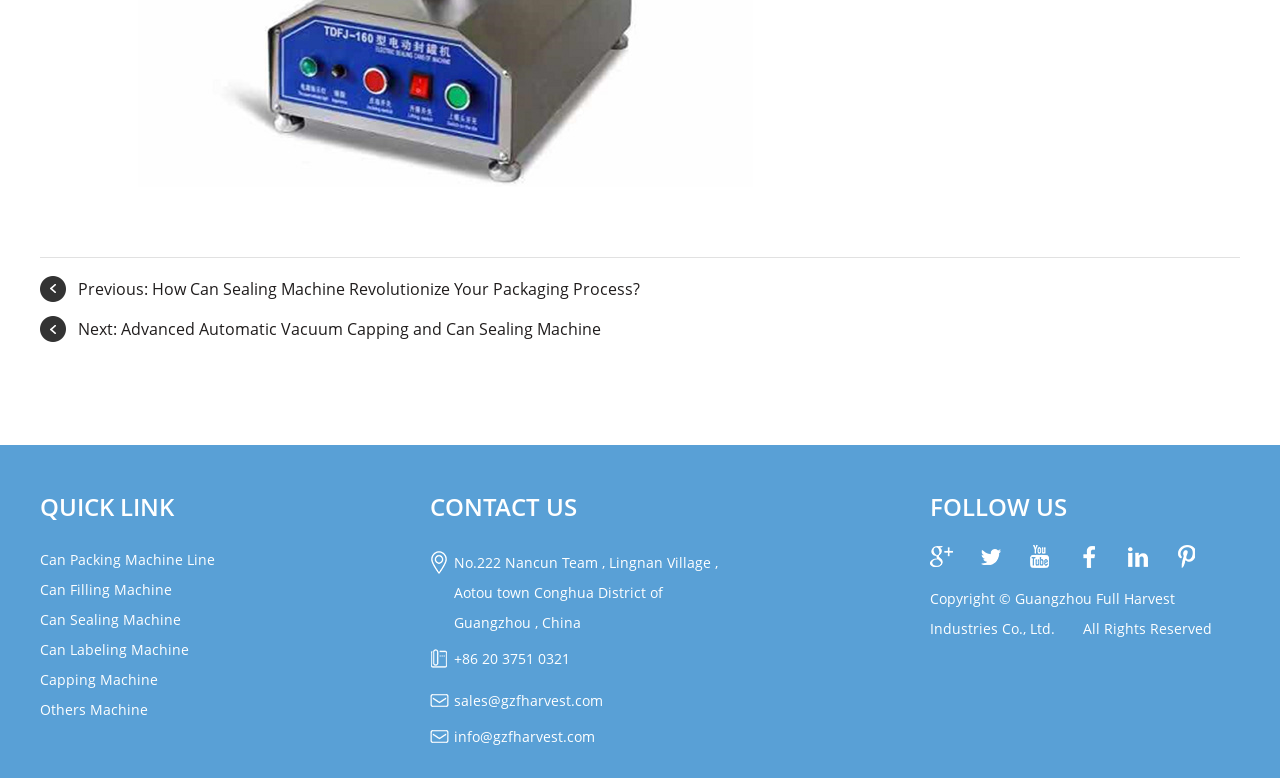What is the company's address?
Answer the question using a single word or phrase, according to the image.

No.222 Nancun Team, Lingnan Village, Aotou town Conghua District of Guangzhou, China